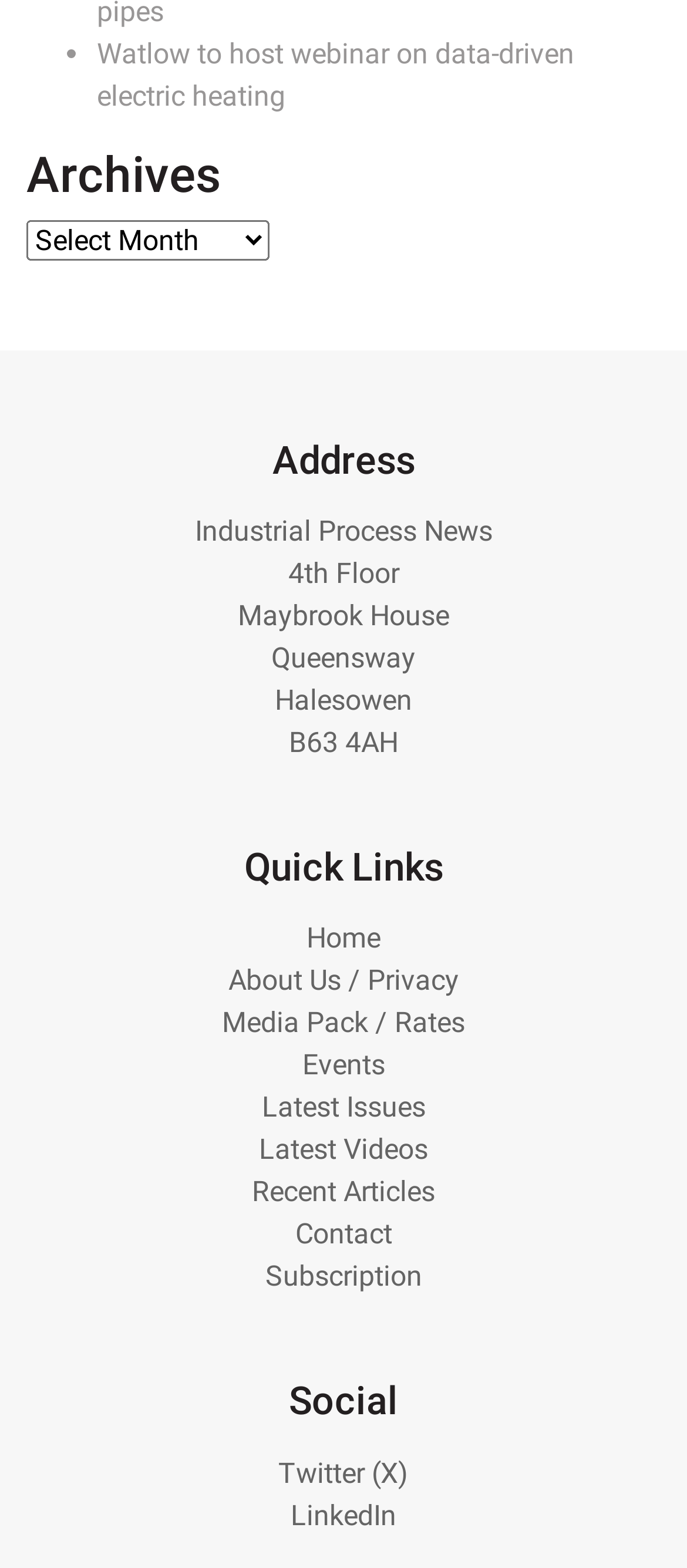What is the topic of the webinar mentioned on the webpage?
Please utilize the information in the image to give a detailed response to the question.

I found the topic of the webinar by reading the text of the link element that mentions a webinar hosted by Watlow.